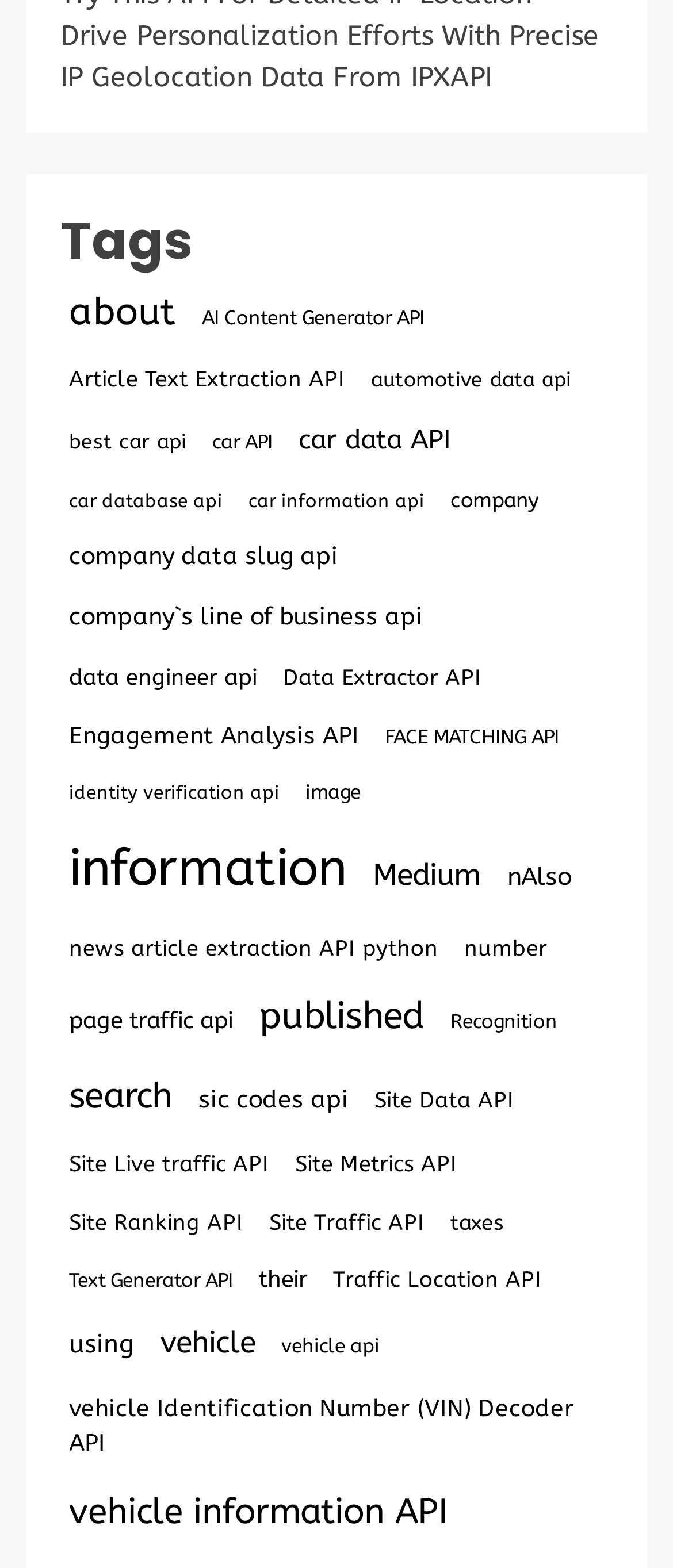Identify the bounding box coordinates for the region to click in order to carry out this instruction: "Read about company data slug API". Provide the coordinates using four float numbers between 0 and 1, formatted as [left, top, right, bottom].

[0.09, 0.339, 0.515, 0.373]